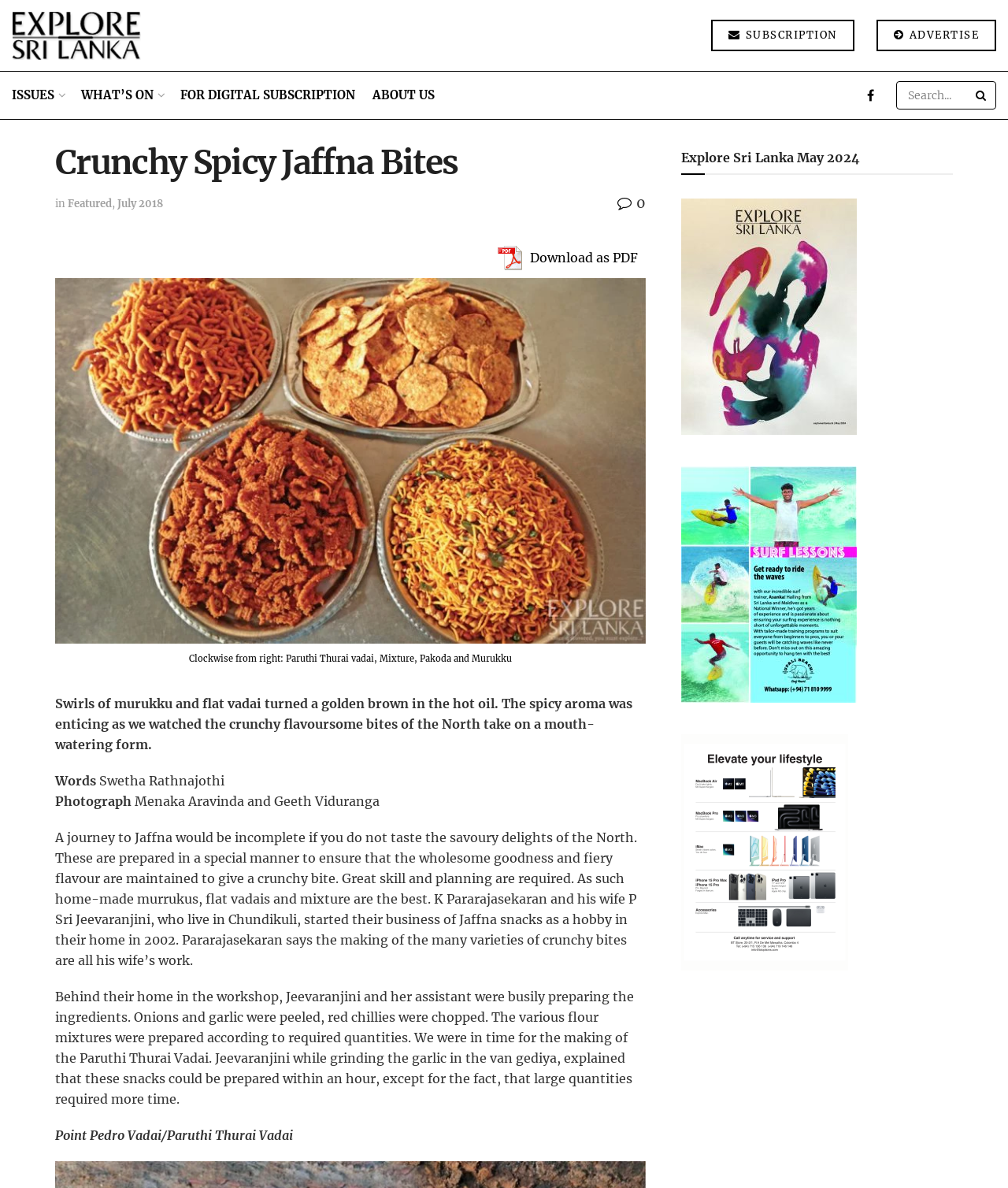What is the purpose of grinding garlic?
Using the details shown in the screenshot, provide a comprehensive answer to the question.

The question can be answered by reading the text in the webpage, specifically the section where it says 'Jeevaranjini while grinding the garlic in the van gediya, explained that these snacks could be prepared within an hour...'. This indicates that grinding garlic is part of preparing ingredients for making snacks.